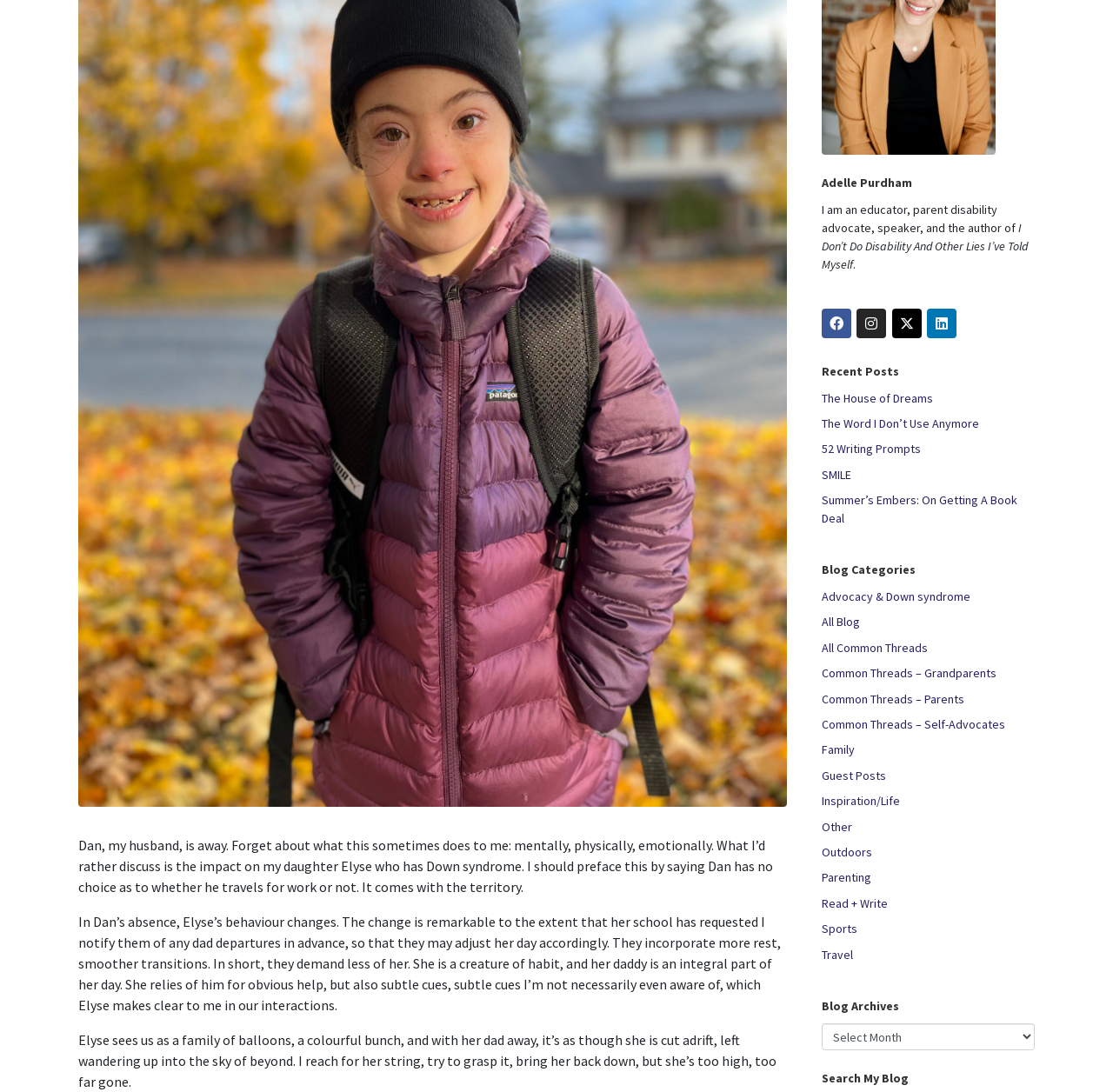Given the description Advocacy & Down syndrome, predict the bounding box coordinates of the UI element. Ensure the coordinates are in the format (top-left x, top-left y, bottom-right x, bottom-right y) and all values are between 0 and 1.

[0.738, 0.539, 0.872, 0.553]